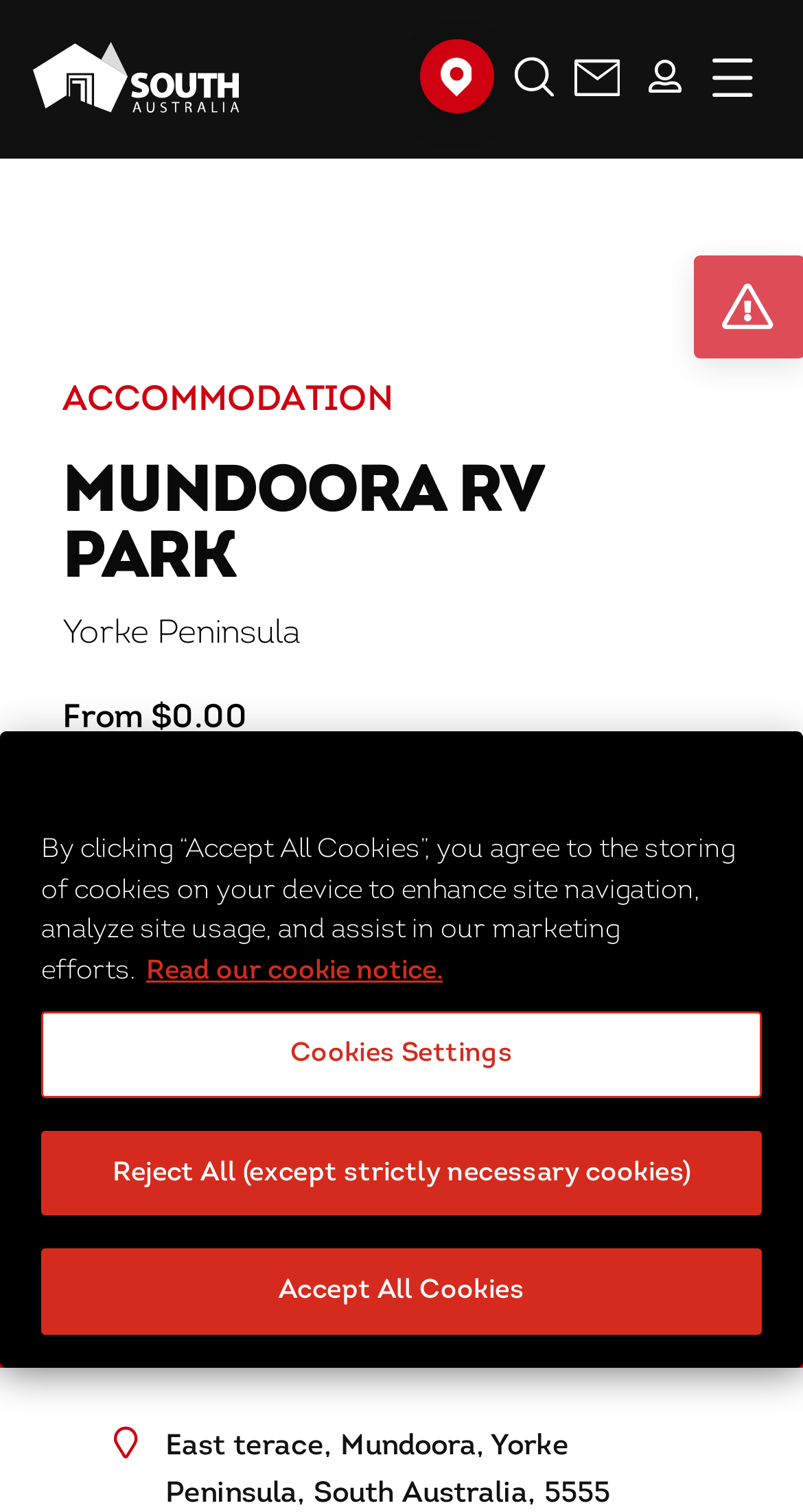Please identify and generate the text content of the webpage's main heading.

MUNDOORA RV PARK